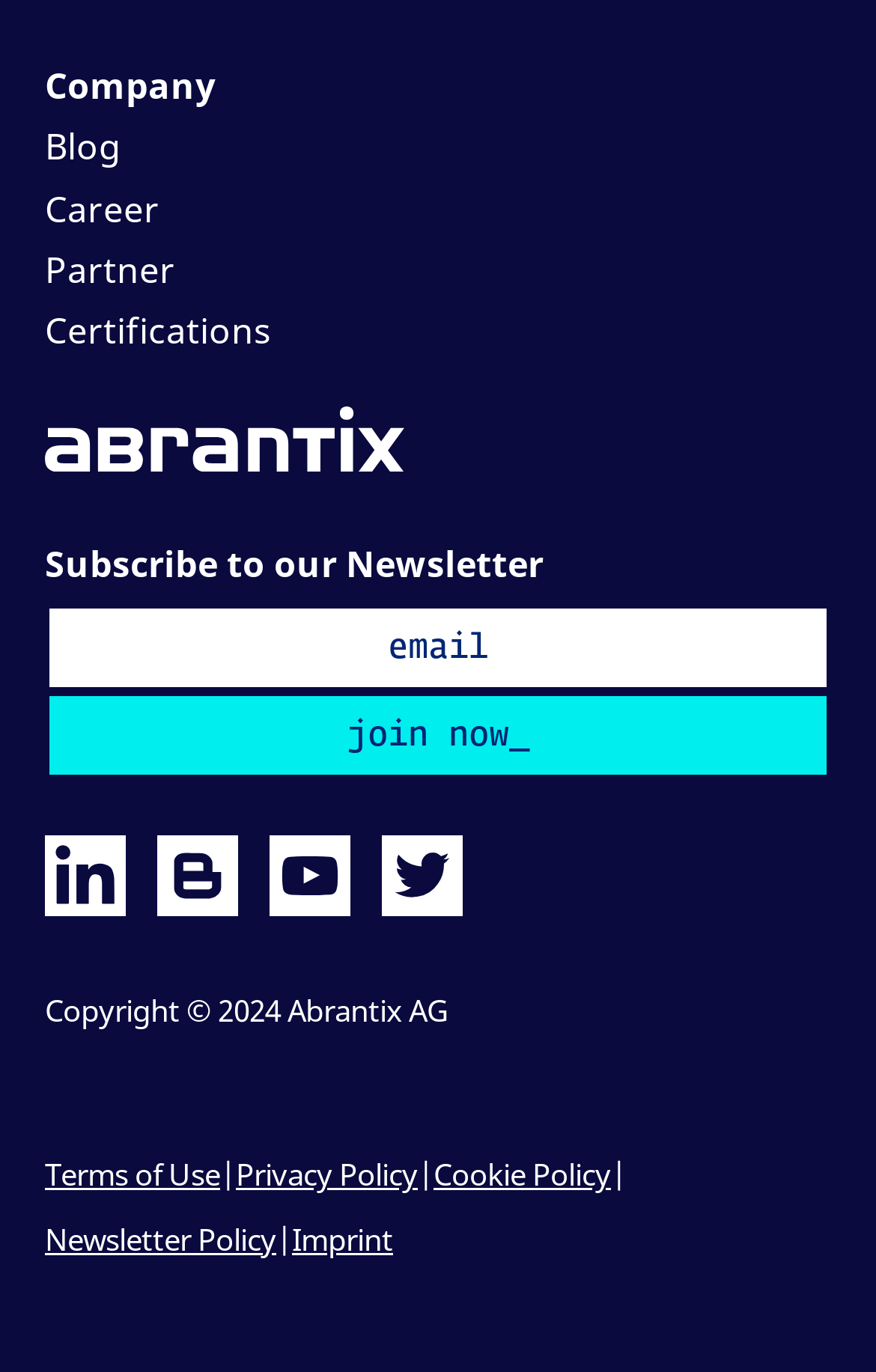Extract the bounding box coordinates for the UI element described as: "name="SIGNUP_SUBMIT_BUTTON" value="join now_"".

[0.051, 0.505, 0.949, 0.569]